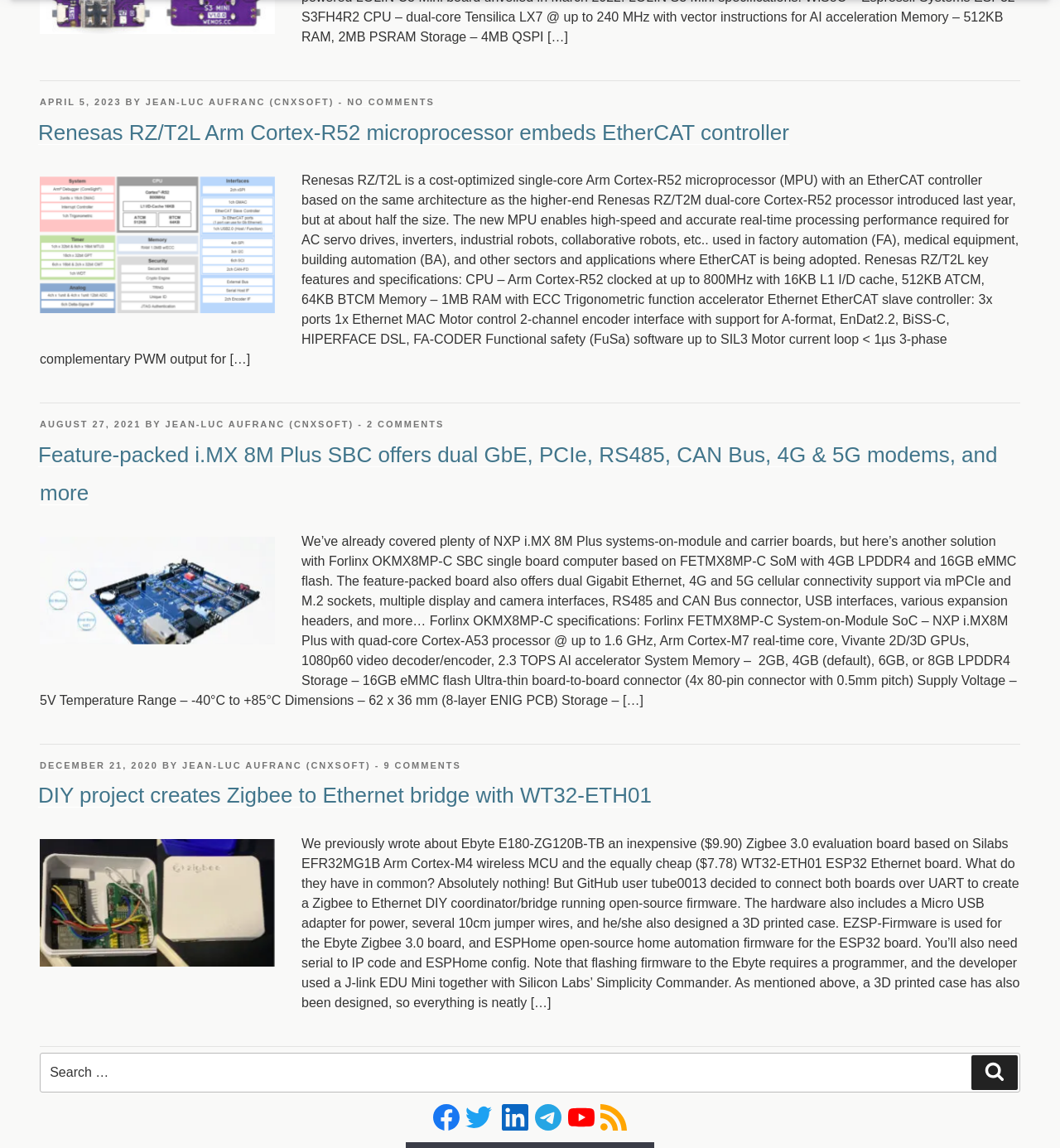Identify the bounding box coordinates of the specific part of the webpage to click to complete this instruction: "Visit the Facebook page".

[0.408, 0.967, 0.433, 0.978]